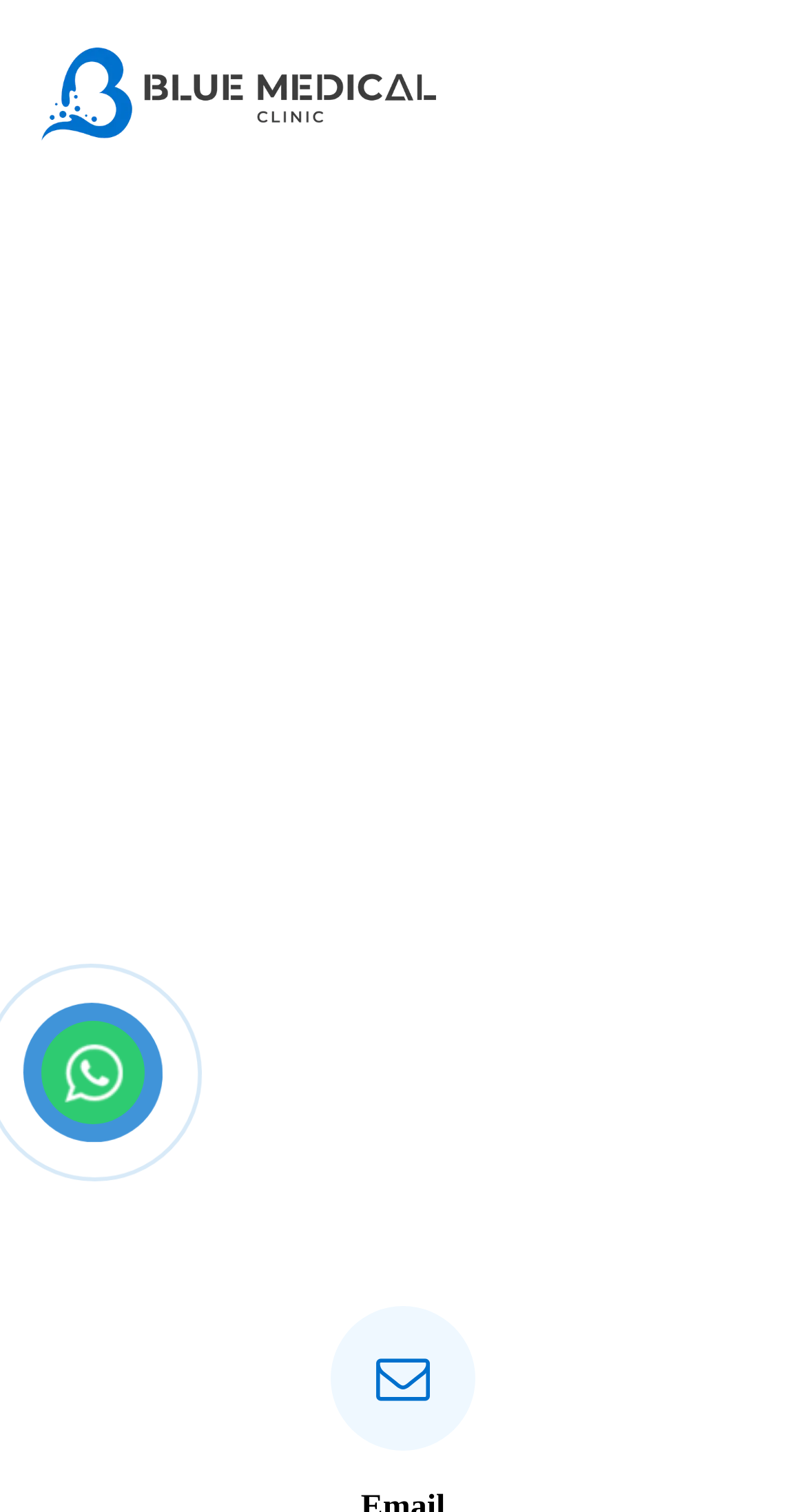Based on the element description "Discover 2024’s destinations", predict the bounding box coordinates of the UI element.

None